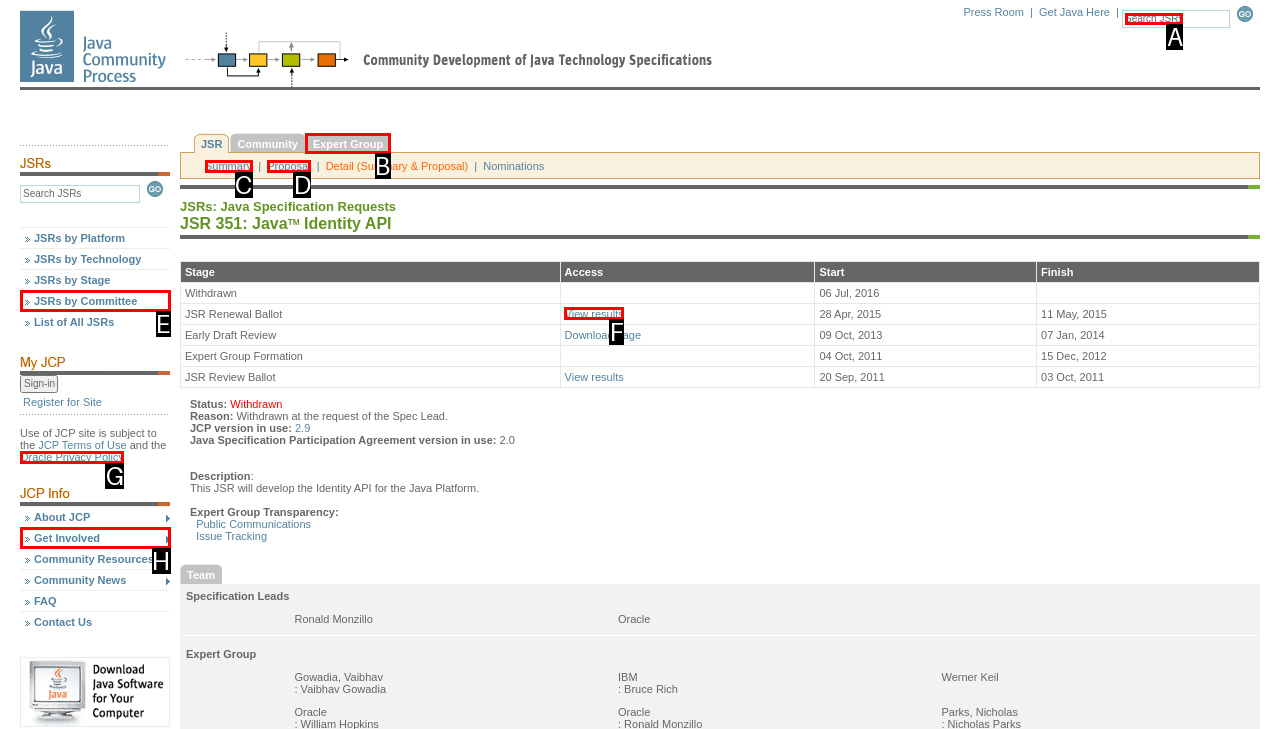Choose the letter that corresponds to the correct button to accomplish the task: Search JSRs
Reply with the letter of the correct selection only.

A